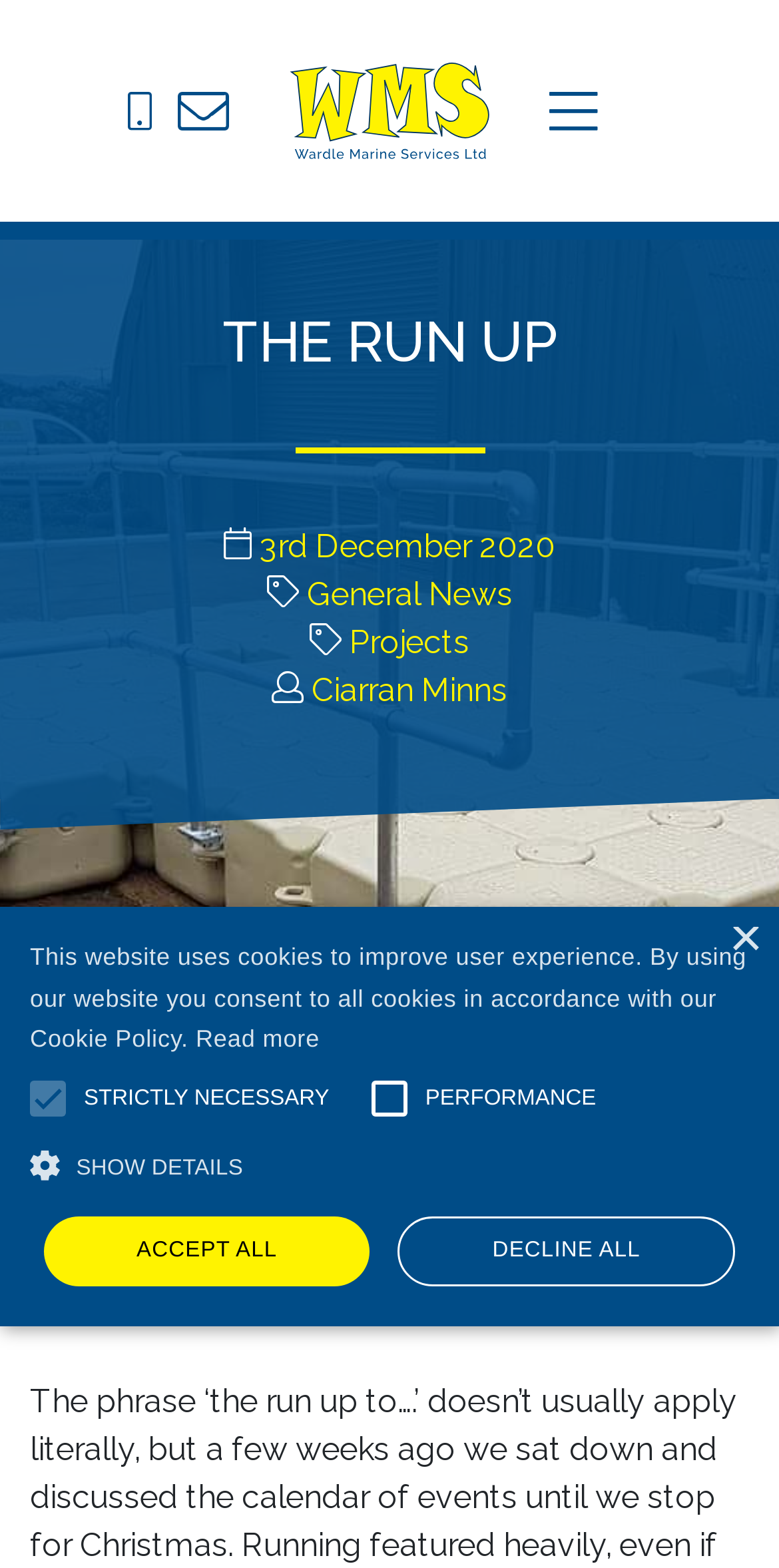Using the information in the image, give a comprehensive answer to the question: 
How many checkboxes are in the cookie policy section?

The cookie policy section is located at the bottom of the webpage, and it contains 2 checkboxes: 'STRICTLY NECESSARY' and 'PERFORMANCE'. These checkboxes are used to select the types of cookies to be accepted.